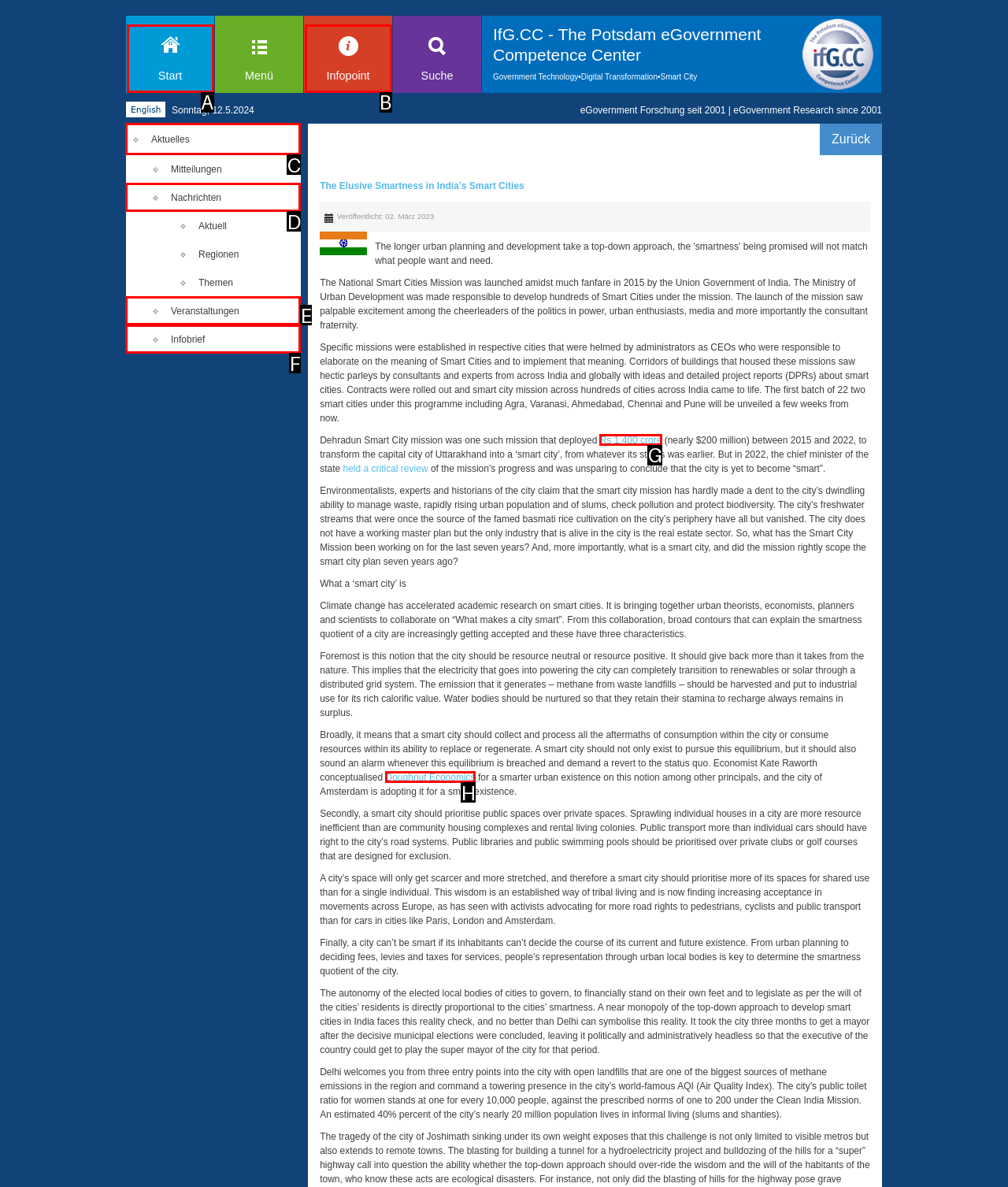Identify the letter of the UI element you need to select to accomplish the task: Click on the 'Rs 1,400 crore' link.
Respond with the option's letter from the given choices directly.

G